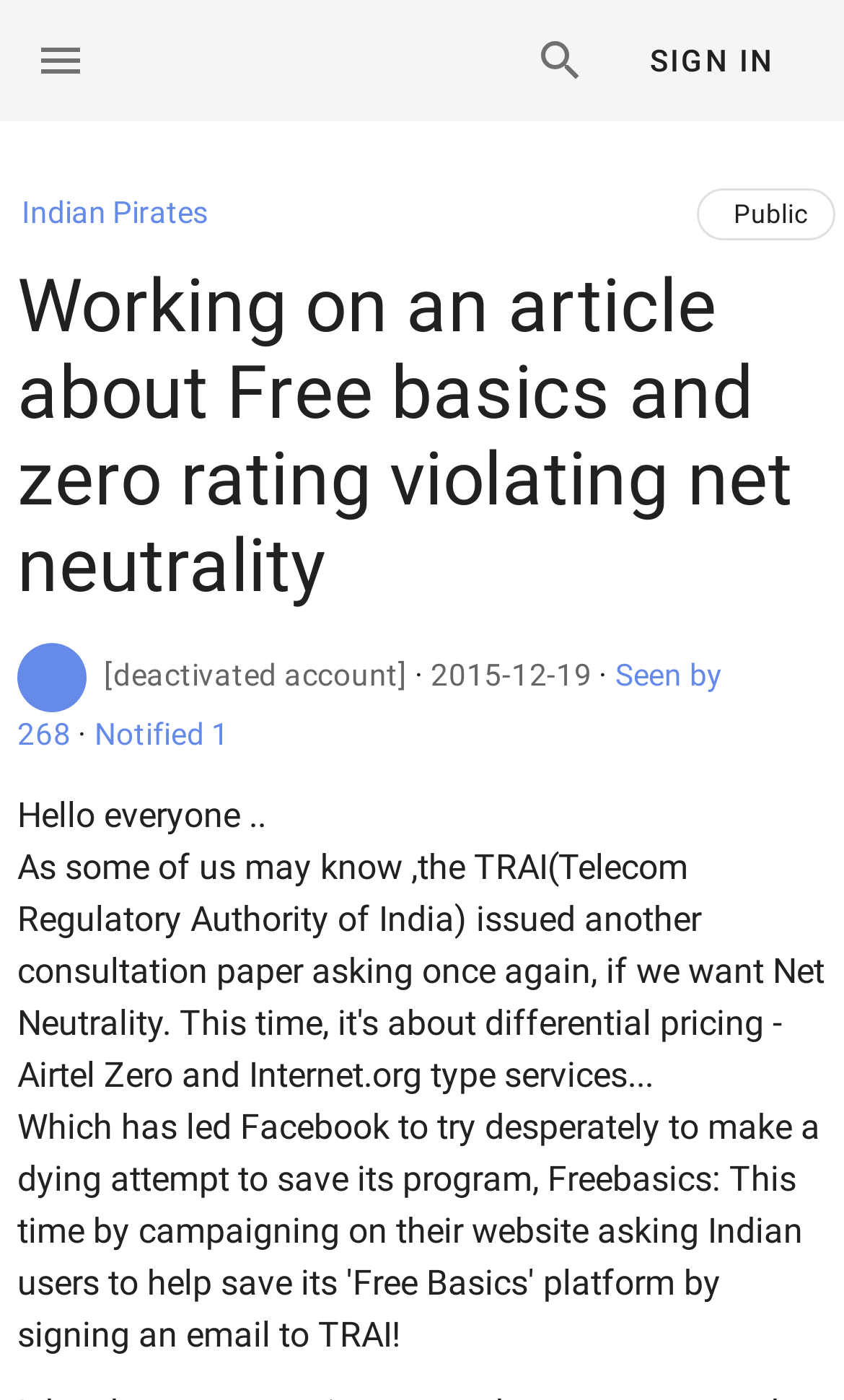Please indicate the bounding box coordinates for the clickable area to complete the following task: "Change currency". The coordinates should be specified as four float numbers between 0 and 1, i.e., [left, top, right, bottom].

None